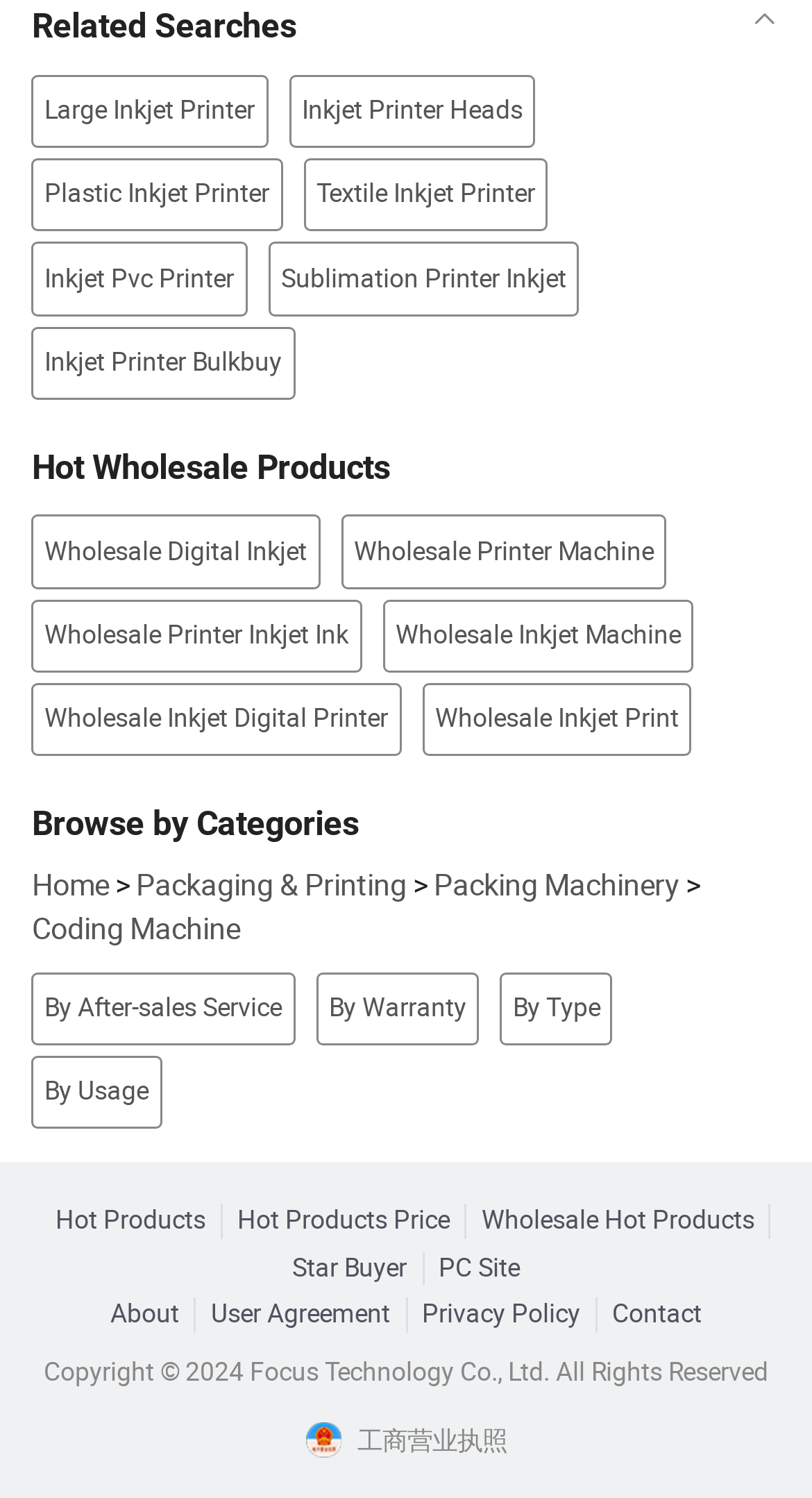Please determine the bounding box coordinates, formatted as (top-left x, top-left y, bottom-right x, bottom-right y), with all values as floating point numbers between 0 and 1. Identify the bounding box of the region described as: What We Do

None